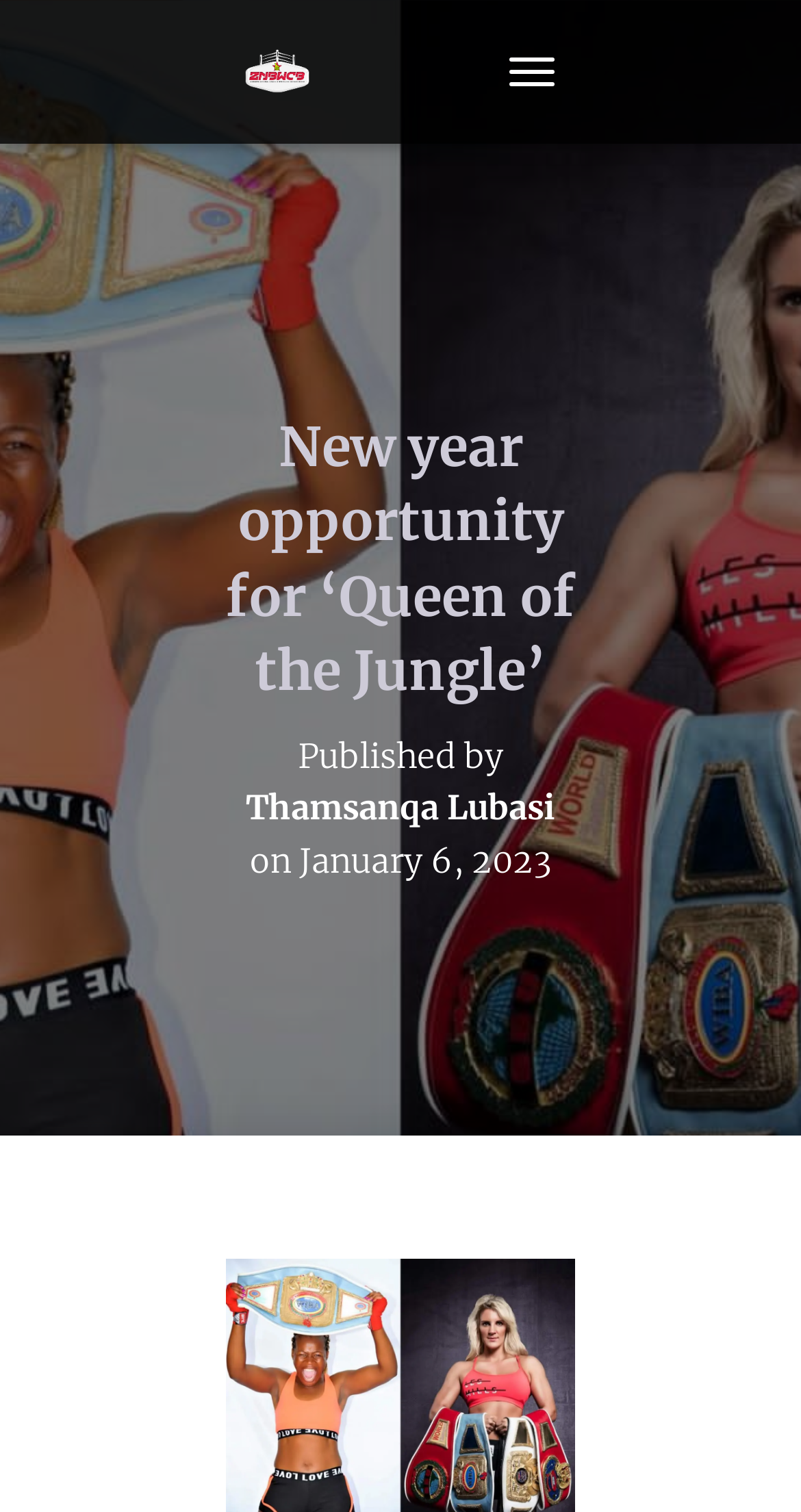What is the name of the sports category mentioned on the webpage?
Please provide a detailed and thorough answer to the question.

I found the sports category by looking at the link element at the top of the webpage, which says 'Combat Sports'. This link is located next to the image with the same description.